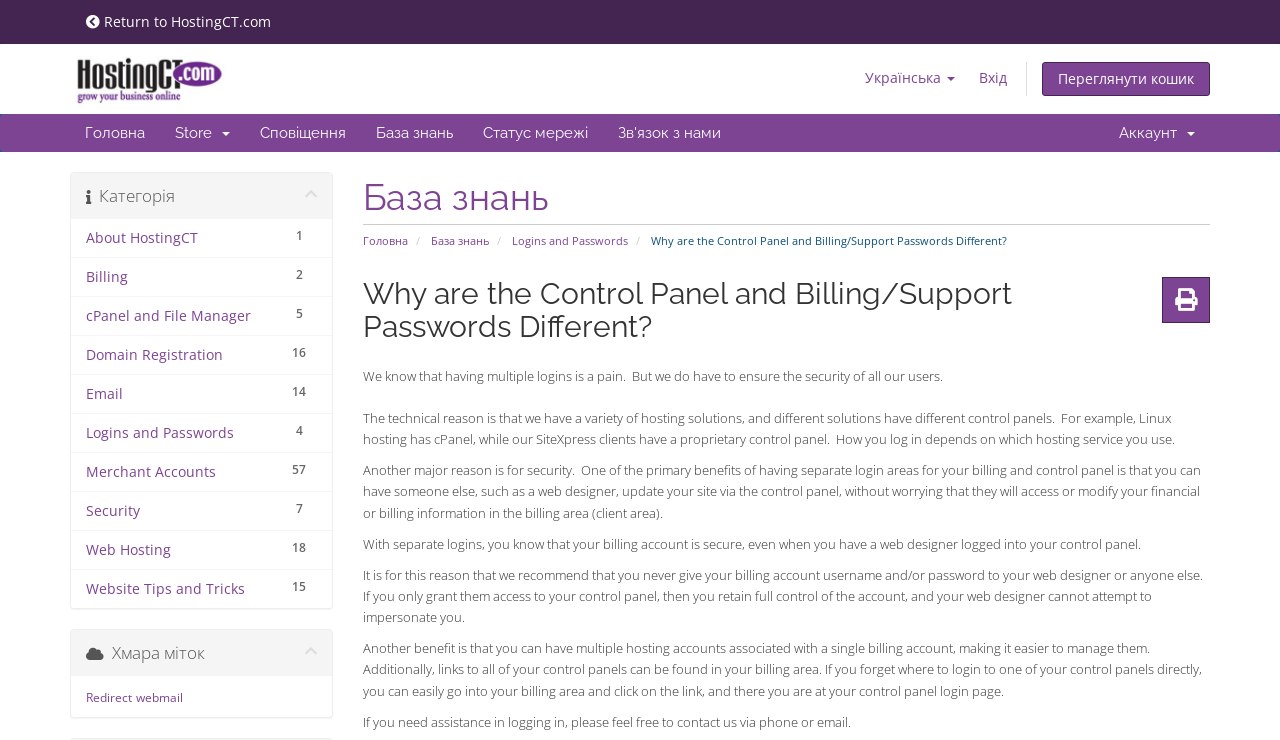Please identify the bounding box coordinates of the clickable element to fulfill the following instruction: "Log in". The coordinates should be four float numbers between 0 and 1, i.e., [left, top, right, bottom].

[0.757, 0.084, 0.795, 0.127]